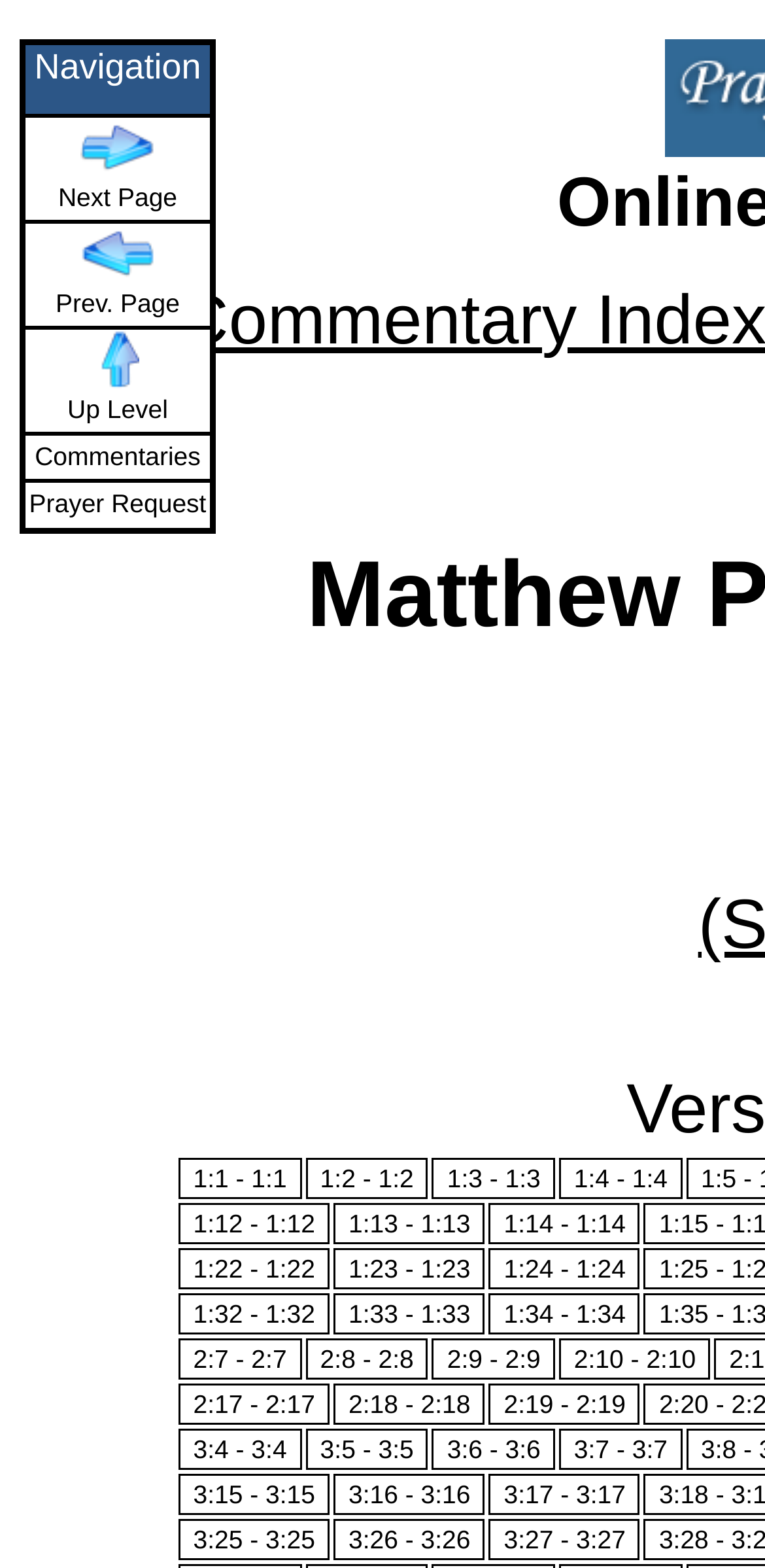Find the bounding box coordinates of the clickable element required to execute the following instruction: "Navigate to next page". Provide the coordinates as four float numbers between 0 and 1, i.e., [left, top, right, bottom].

[0.031, 0.074, 0.277, 0.142]